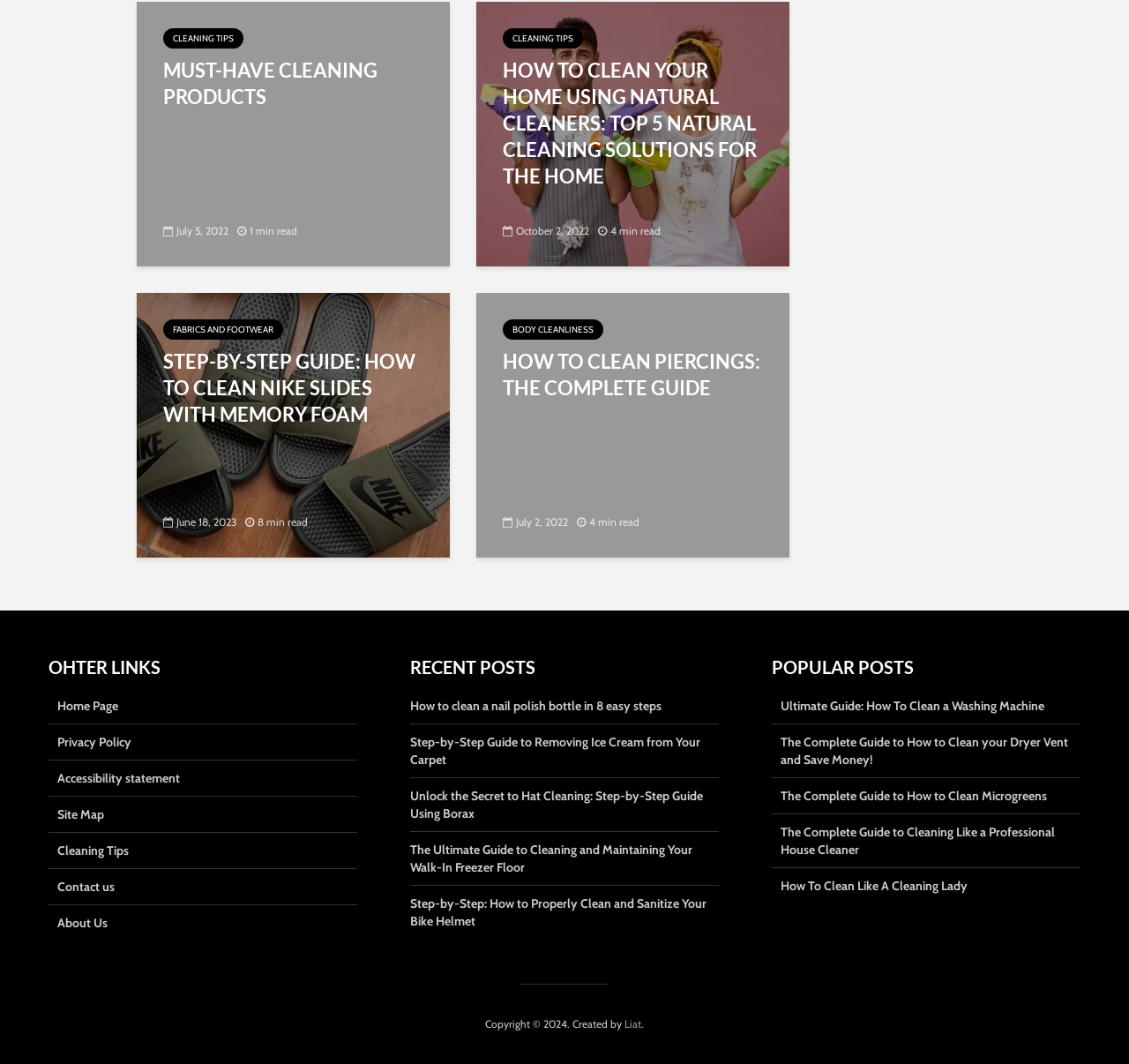Locate the bounding box coordinates of the clickable part needed for the task: "Read the book excerpt".

None